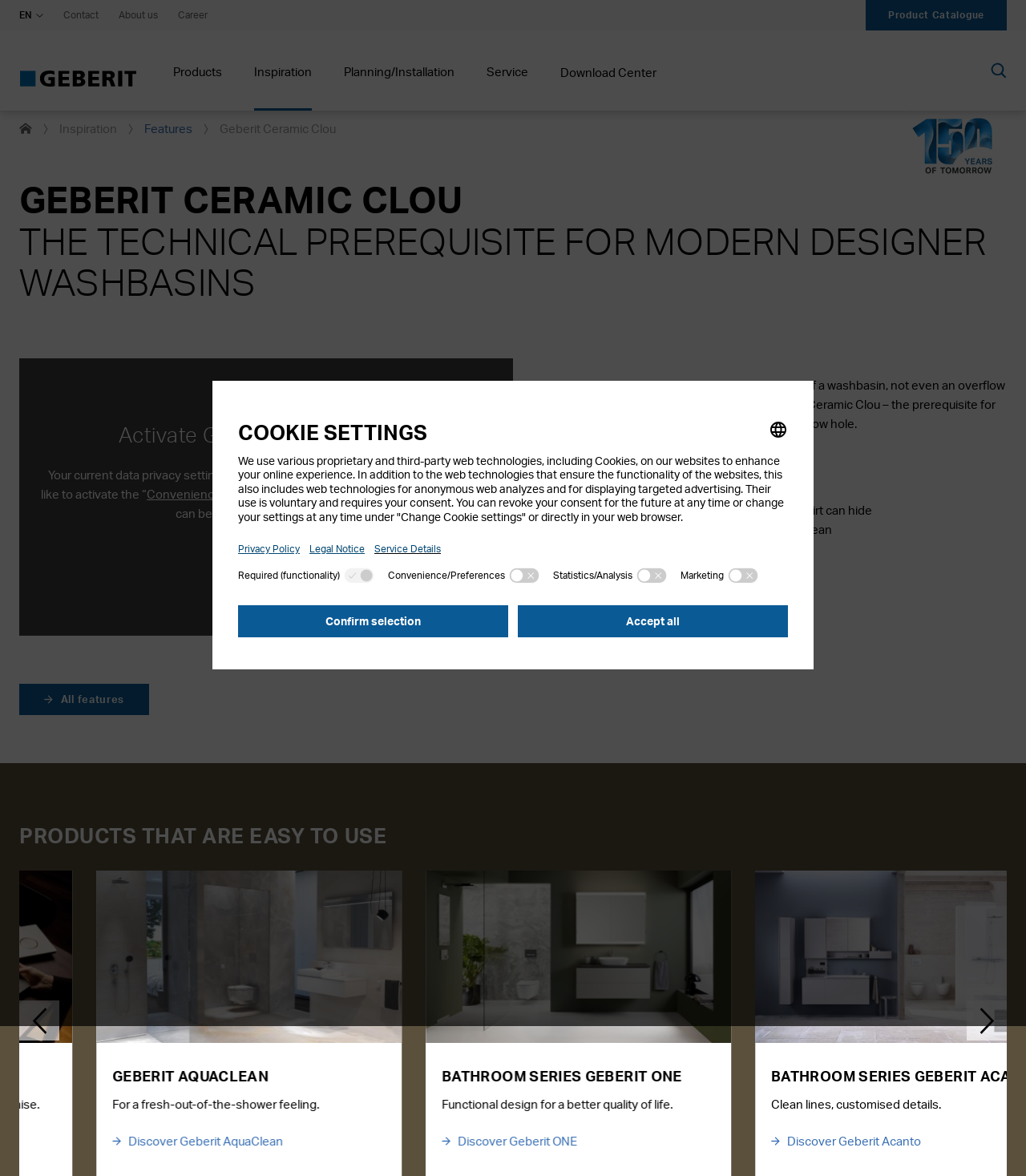Determine the bounding box coordinates for the clickable element to execute this instruction: "Search for something". Provide the coordinates as four float numbers between 0 and 1, i.e., [left, top, right, bottom].

[0.179, 0.197, 0.795, 0.228]